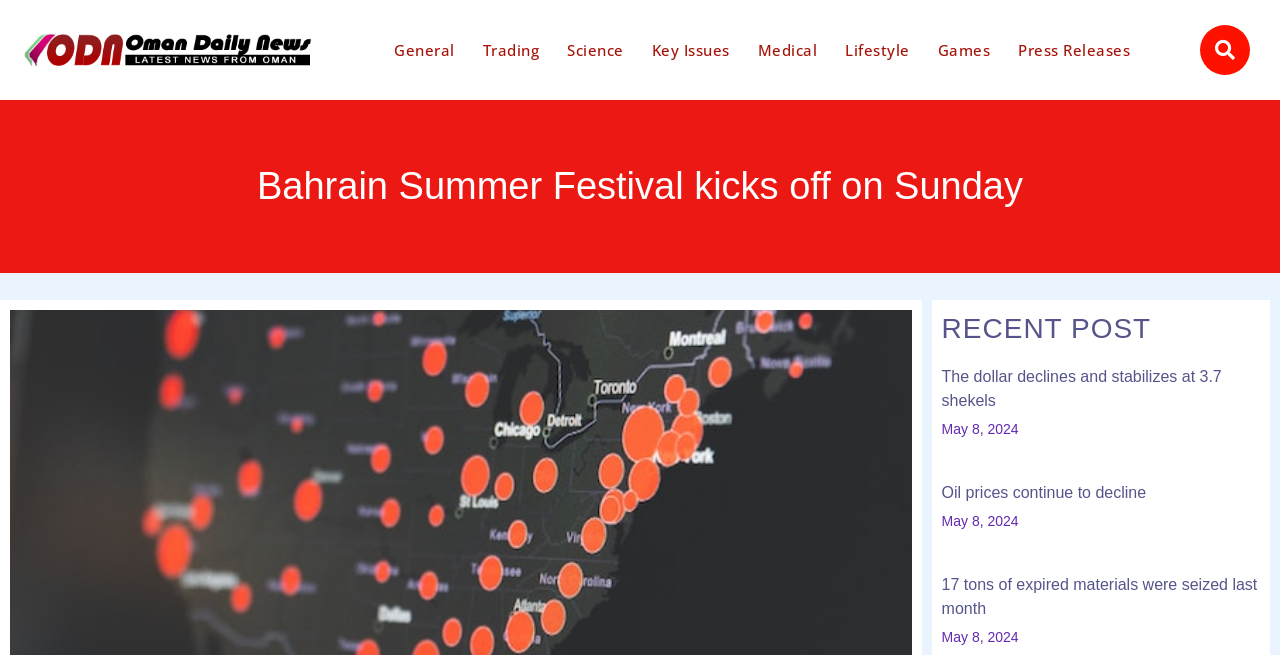Pinpoint the bounding box coordinates of the clickable element needed to complete the instruction: "Check Press Releases". The coordinates should be provided as four float numbers between 0 and 1: [left, top, right, bottom].

[0.784, 0.031, 0.894, 0.122]